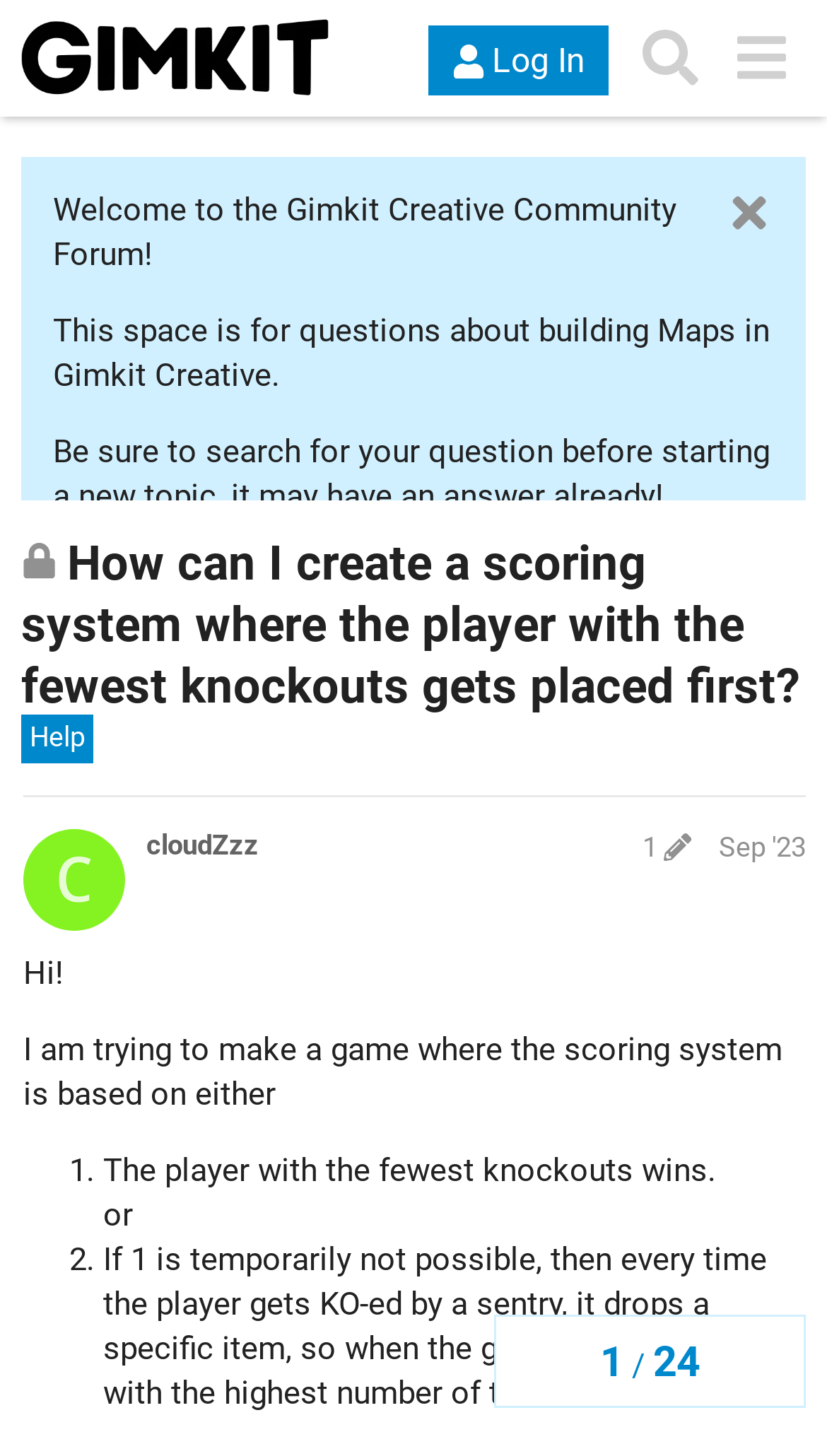Identify the bounding box coordinates of the region that should be clicked to execute the following instruction: "Search for a topic".

[0.755, 0.009, 0.865, 0.071]